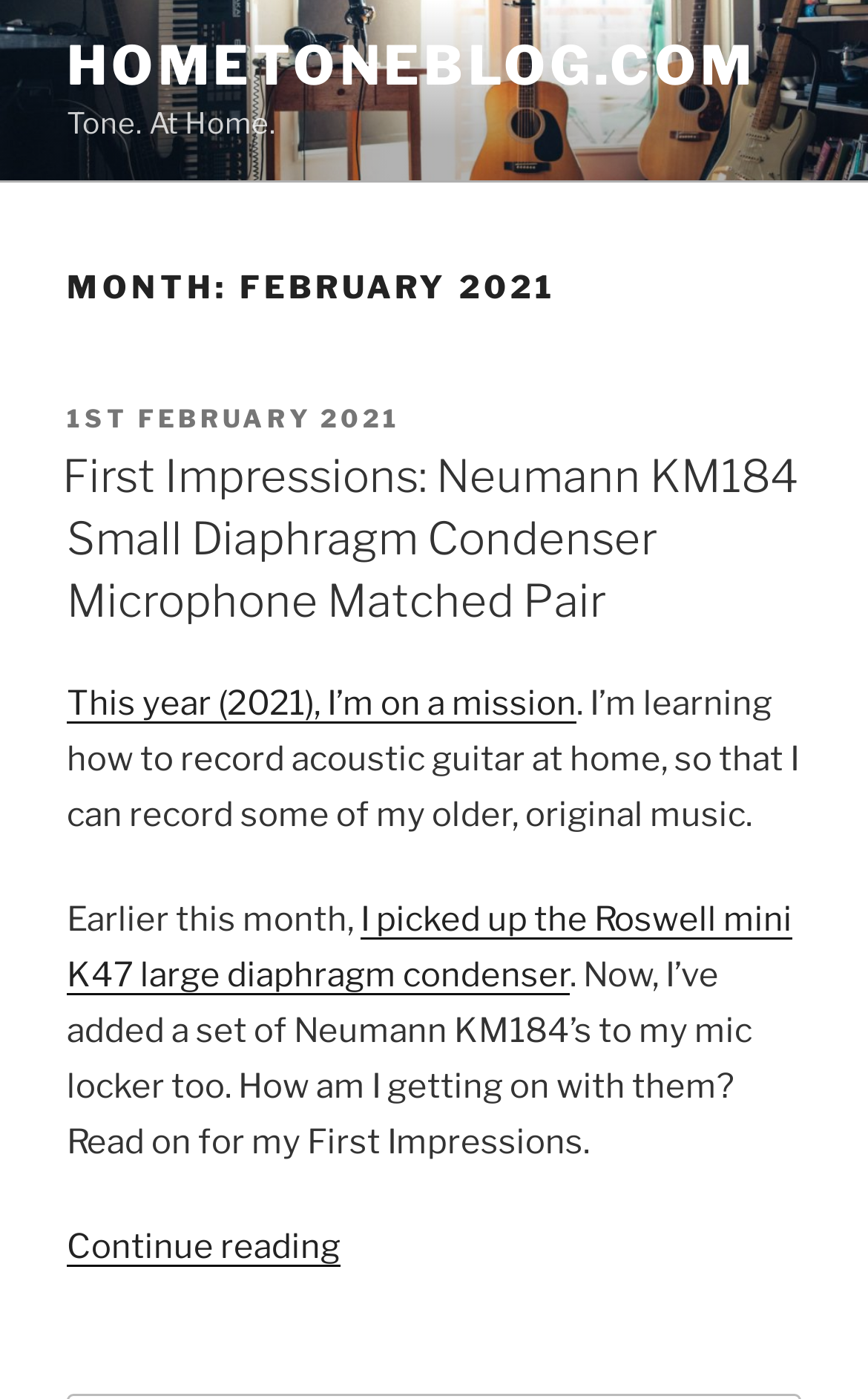Use a single word or phrase to answer the following:
What microphone did the author pick up earlier this month?

Roswell mini K47